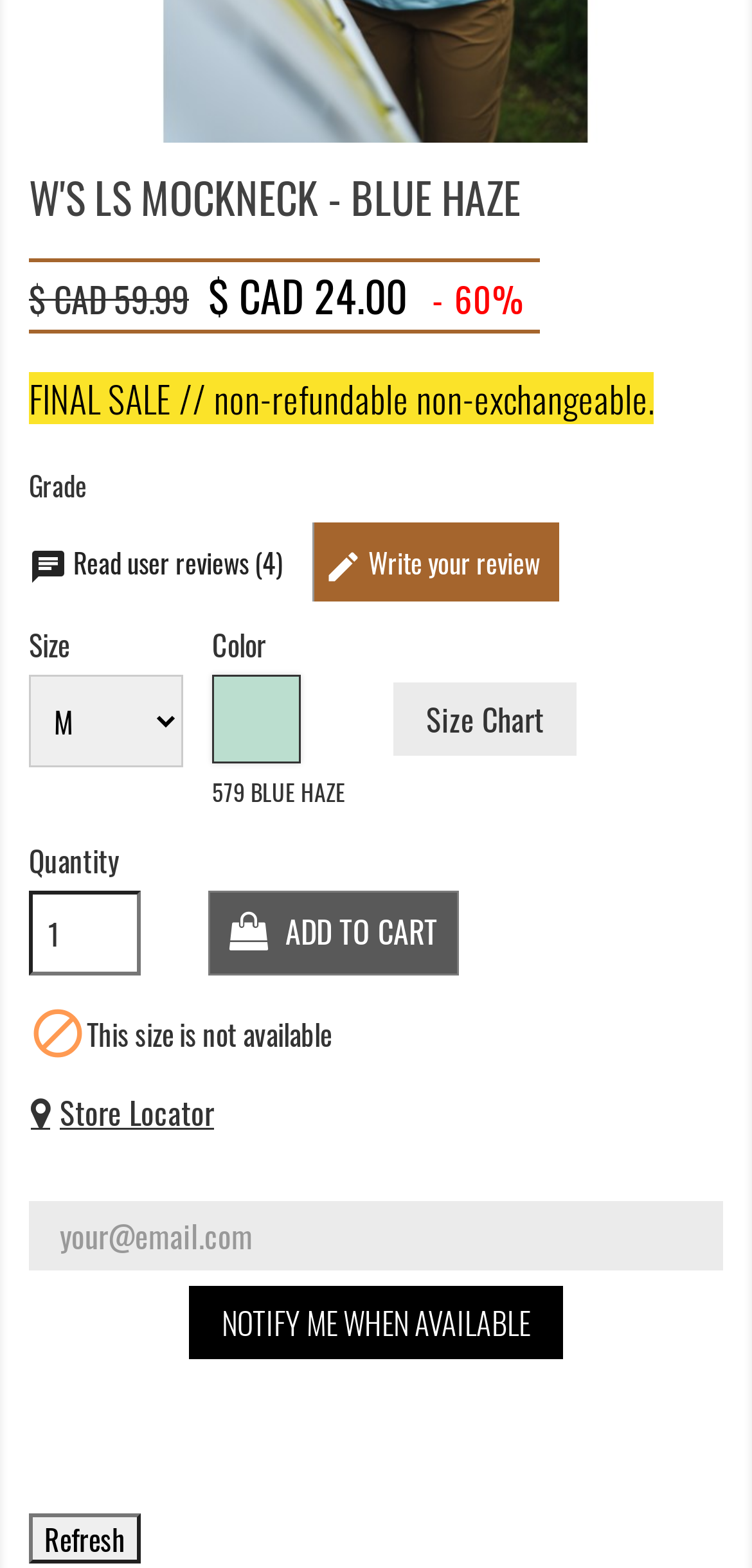Identify the bounding box coordinates of the part that should be clicked to carry out this instruction: "Read user reviews".

[0.038, 0.345, 0.385, 0.371]